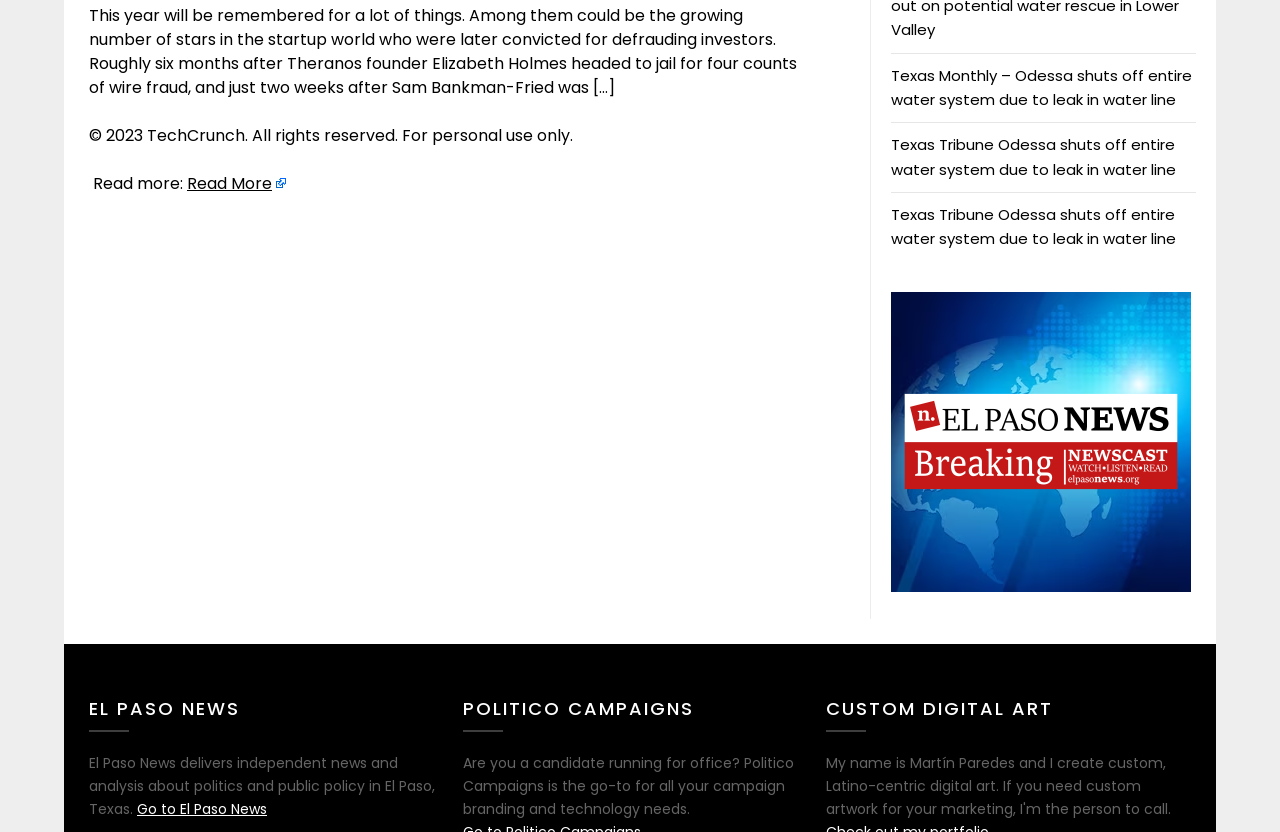Please determine the bounding box coordinates for the UI element described as: "Support Local".

None